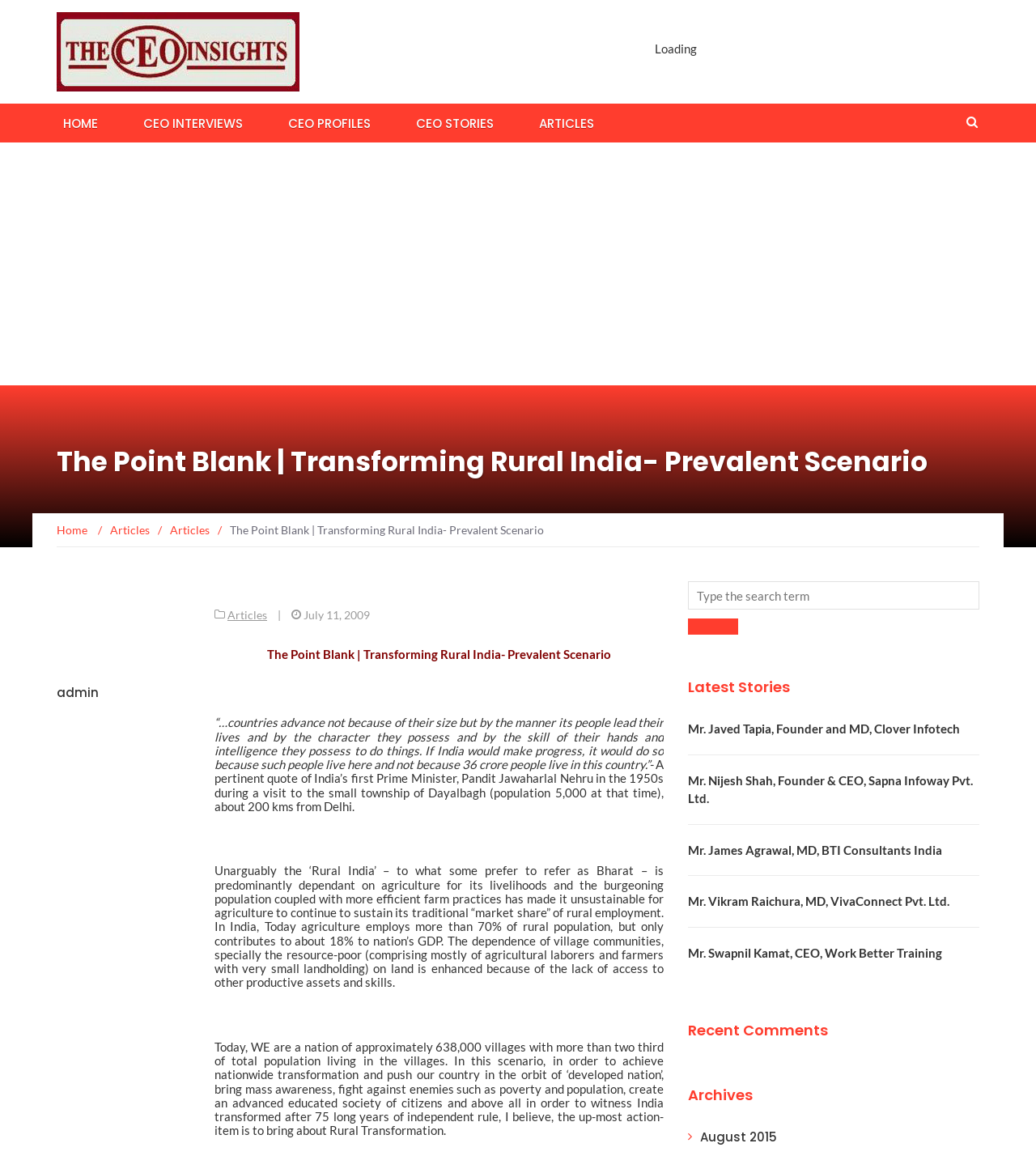Create a detailed narrative of the webpage’s visual and textual elements.

The webpage is about "The Point Blank | Transforming Rural India- Prevalent Scenario" and appears to be a blog or news article website. At the top, there is a logo and a navigation menu with links to "HOME", "CEO INTERVIEWS", "CEO PROFILES", "CEO STORIES", and "ARTICLES". Below the navigation menu, there is a large advertisement iframe.

The main content of the webpage is divided into two sections. On the left side, there is a heading with the title of the webpage, followed by a series of links to articles and a search box. On the right side, there is a section with the title "Latest Stories" that lists several links to articles or interviews with CEOs. Below this section, there are headings for "Recent Comments" and "Archives", with a link to "August 2015" under the "Archives" heading.

The main article on the webpage is a long text that discusses the importance of transforming rural India and quotes India's first Prime Minister, Pandit Jawaharlal Nehru. The article goes on to explain the challenges faced by rural India, including the dependence on agriculture and the need for rural transformation to achieve nationwide development.

There are several images on the webpage, including a logo at the top and an image associated with the link "The CEO Insights". There is also a button with a search icon at the top right corner of the webpage.